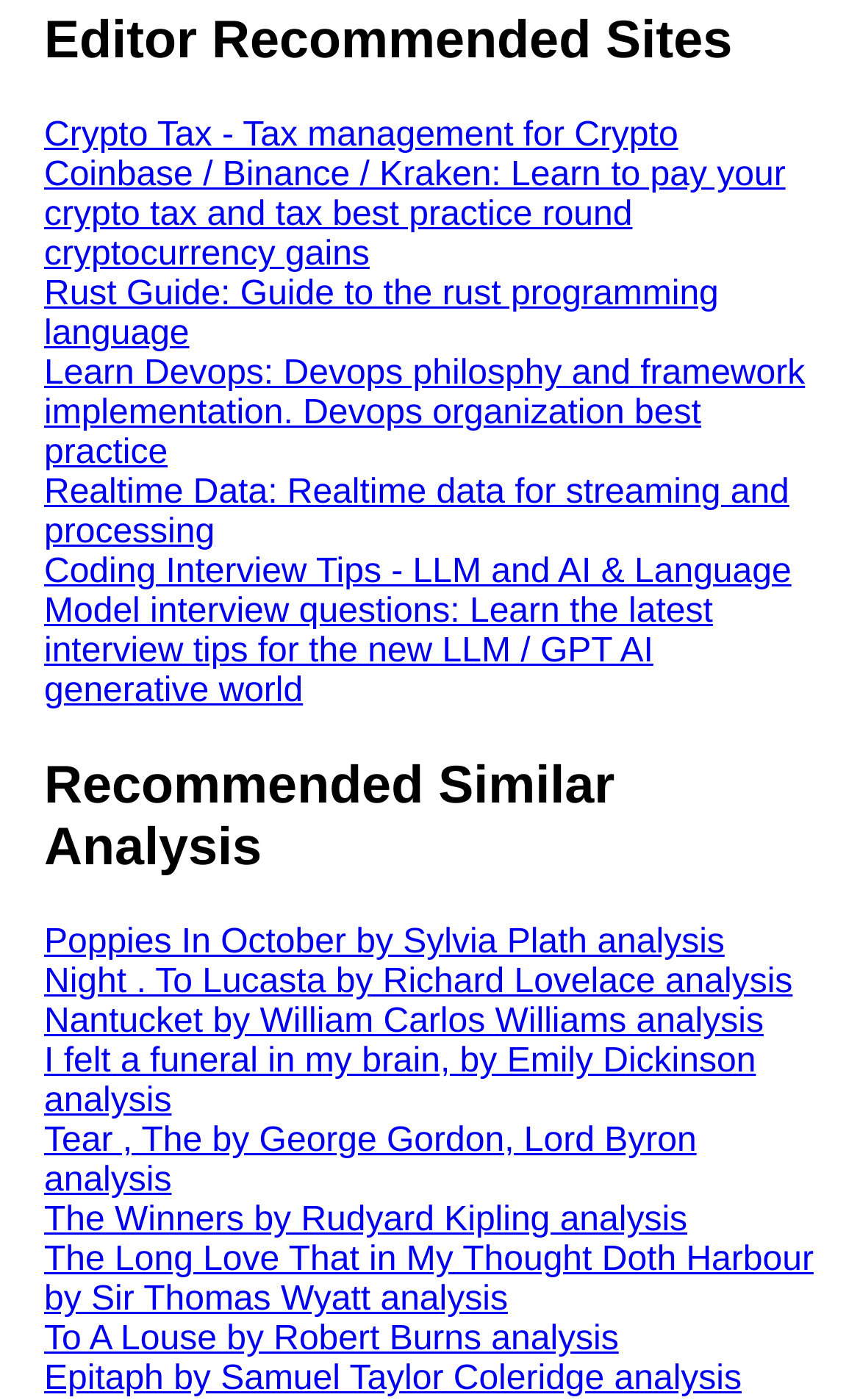Identify the bounding box coordinates of the clickable region required to complete the instruction: "Get Coding Interview Tips for LLM and AI". The coordinates should be given as four float numbers within the range of 0 and 1, i.e., [left, top, right, bottom].

[0.051, 0.396, 0.92, 0.508]